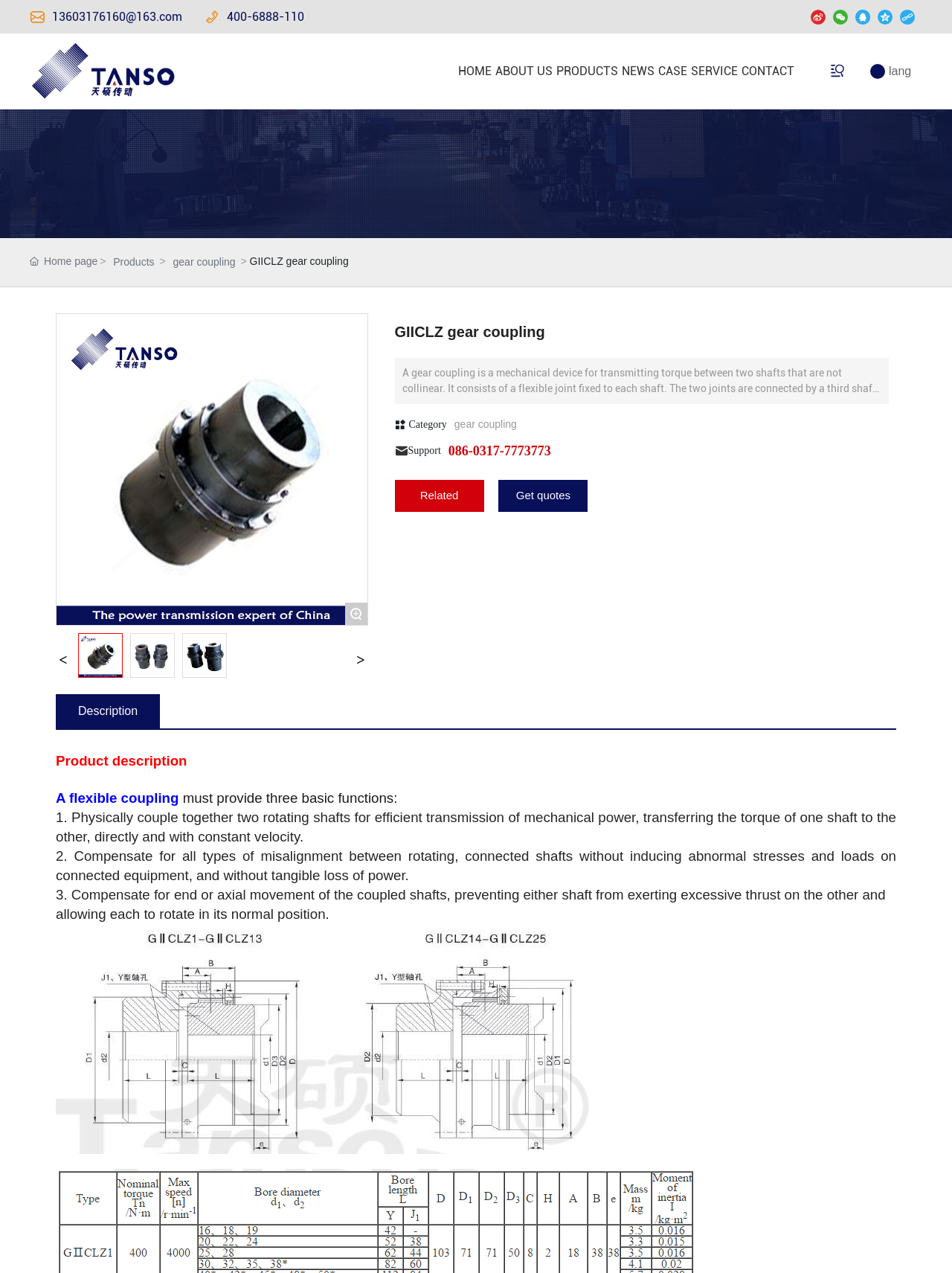Identify the bounding box coordinates for the UI element described by the following text: "News". Provide the coordinates as four float numbers between 0 and 1, in the format [left, top, right, bottom].

[0.651, 0.033, 0.69, 0.08]